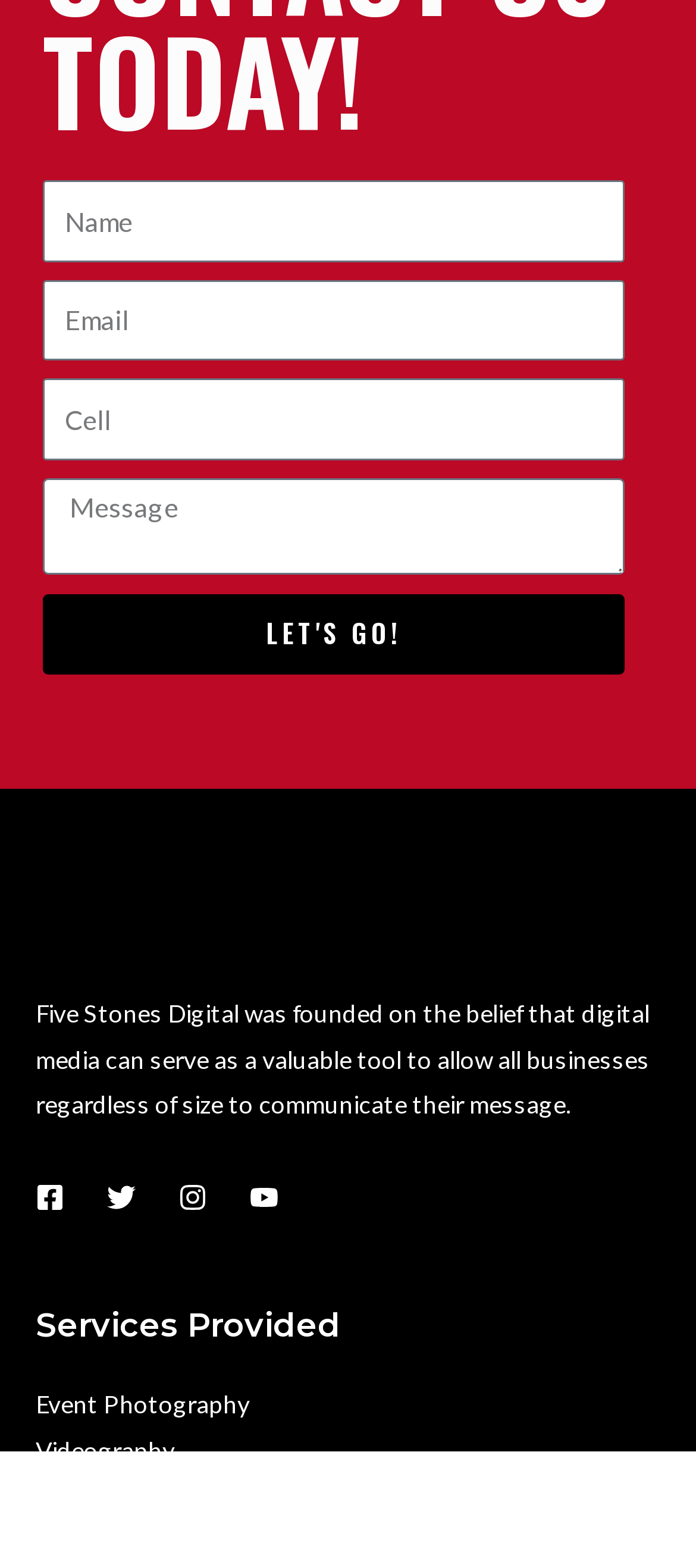Kindly determine the bounding box coordinates of the area that needs to be clicked to fulfill this instruction: "Visit the Hueman theme website".

None